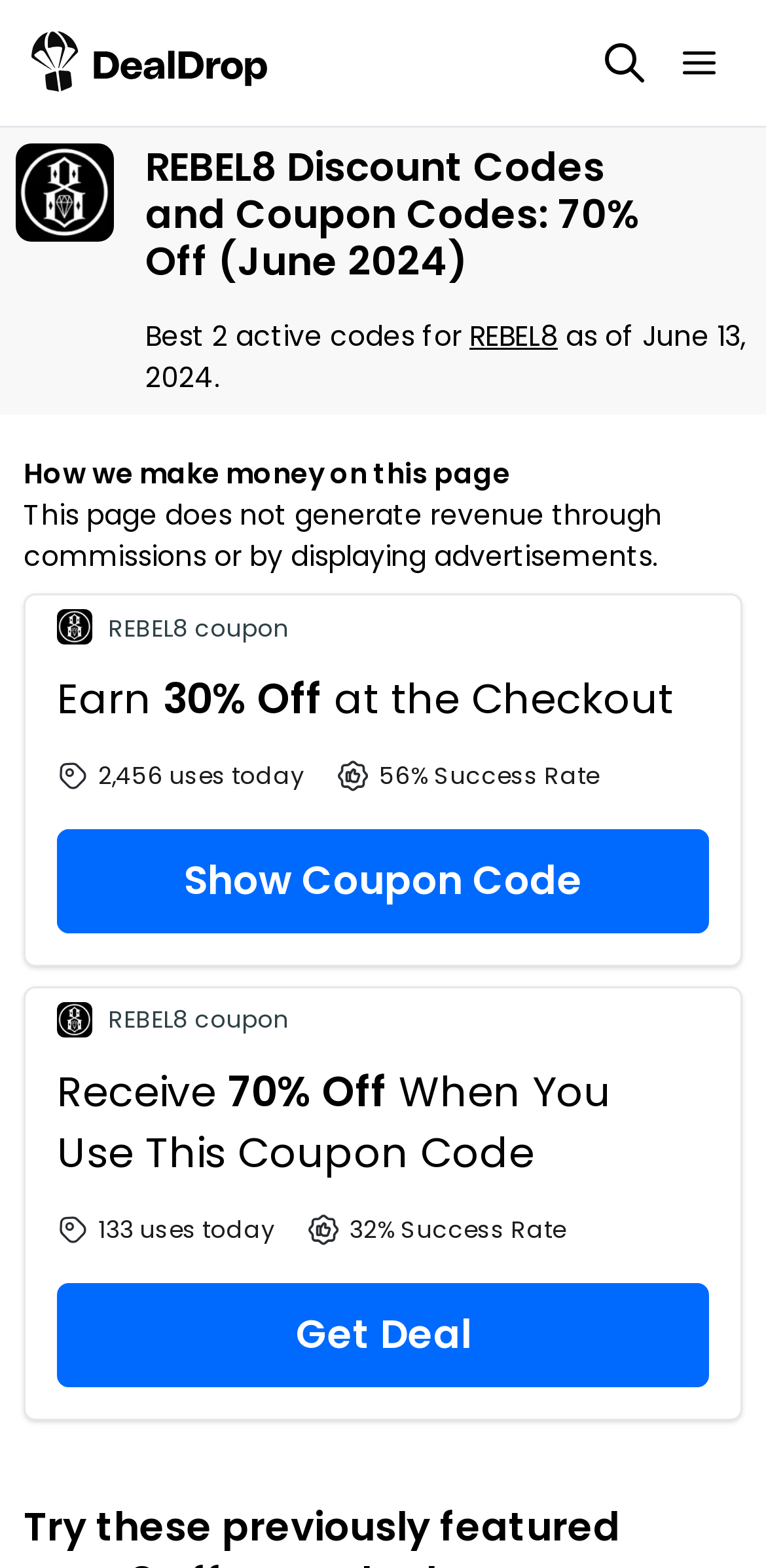Provide an in-depth caption for the webpage.

The webpage appears to be a coupon code aggregator, specifically focused on REBEL8 discount codes. At the top left, there is a DealDrop logo, accompanied by a menu button. On the top right, there is another menu button and a REBEL8 logo. 

Below the logos, there is a heading that reads "REBEL8 Discount Codes and Coupon Codes: 70% Off (June 2024)". This heading is followed by a brief description, stating that there are "Best active codes for REBEL8 as of June 13, 2024". 

On the left side of the page, there is a section that explains how the website makes money, stating that it does not generate revenue through commissions or advertisements. 

The main content of the page is divided into two sections, each containing a coupon code offer. The first offer is "Earn 30% Off at the Checkout", with a success rate of 2,456 uses today and a percentage success rate. The second offer is "Receive 70% Off When You Use This Coupon Code", with a success rate of 133 uses today and a percentage success rate. 

Each offer has a "Show Coupon Code" or "Get Deal" button, respectively, allowing users to redeem the coupon codes. There are also REBEL8 logos and images scattered throughout the page, likely used as decorative elements or to break up the text.